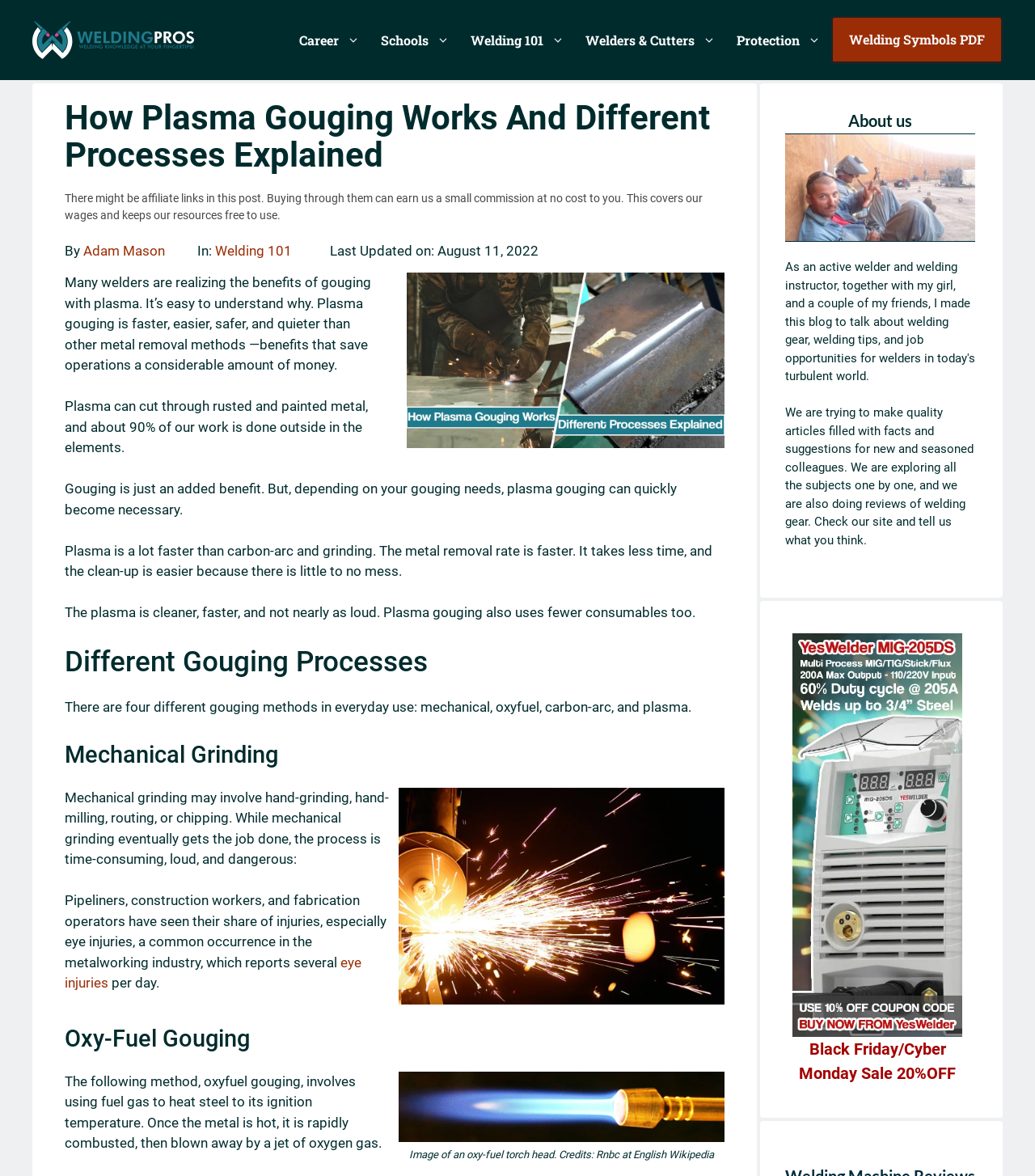What is the name of the author of the article?
Give a thorough and detailed response to the question.

I determined the answer by looking at the byline of the article, which contains the text 'By Adam Mason'.